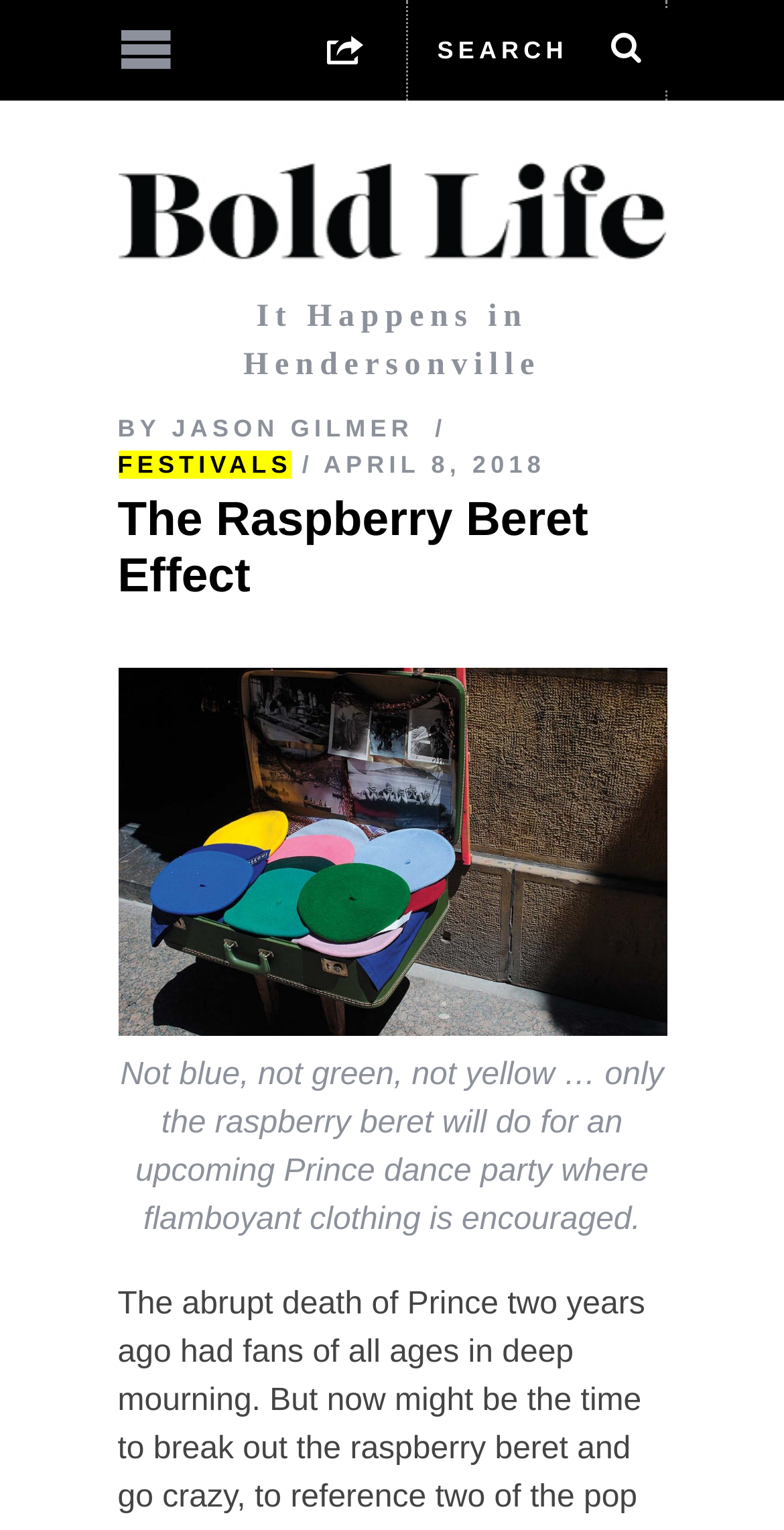What is the date of the article?
From the image, provide a succinct answer in one word or a short phrase.

APRIL 8, 2018